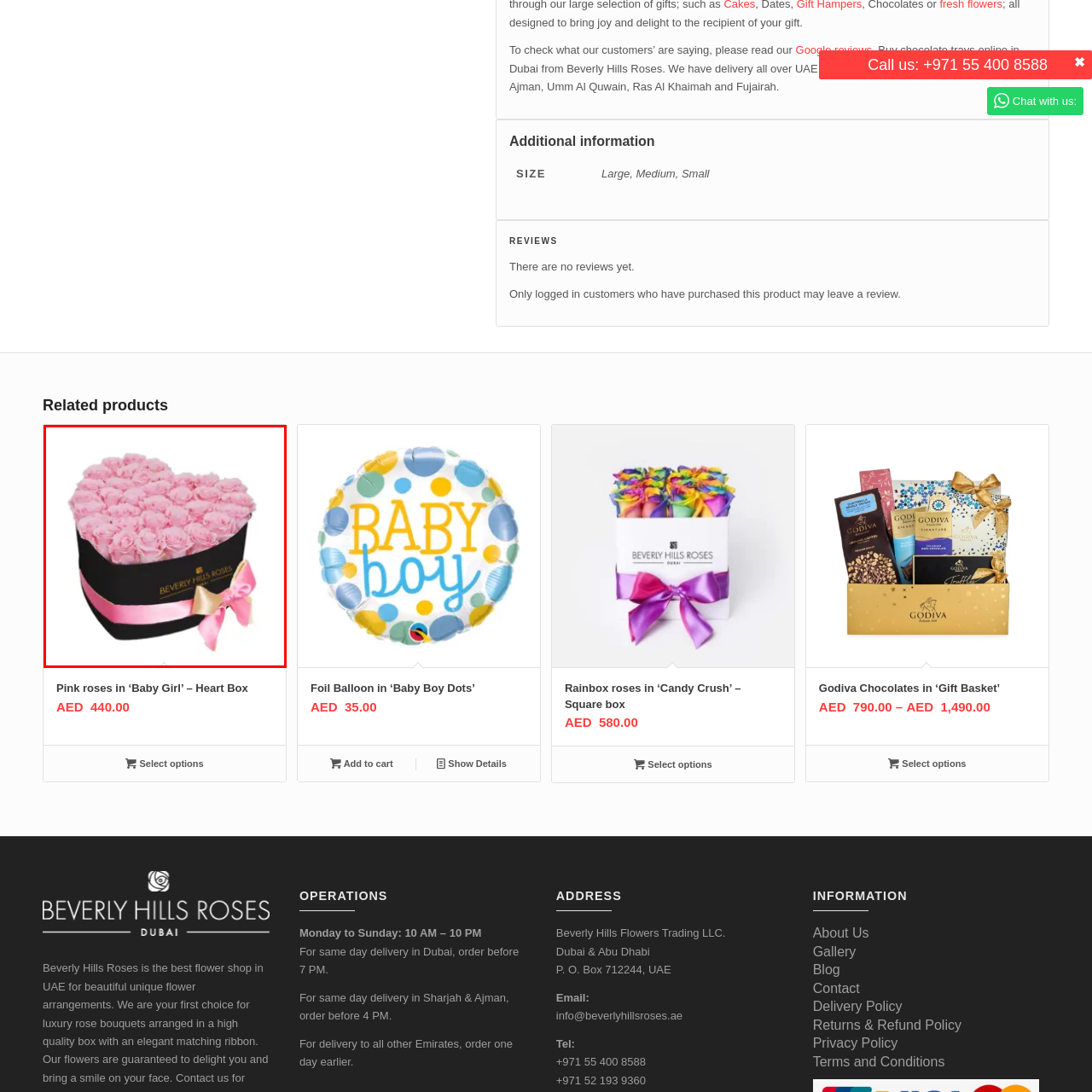What is the color of the roses?
Take a close look at the image within the red bounding box and respond to the question with detailed information.

The caption describes the roses as 'delicate baby pink roses', which implies that the roses have a soft pink color.